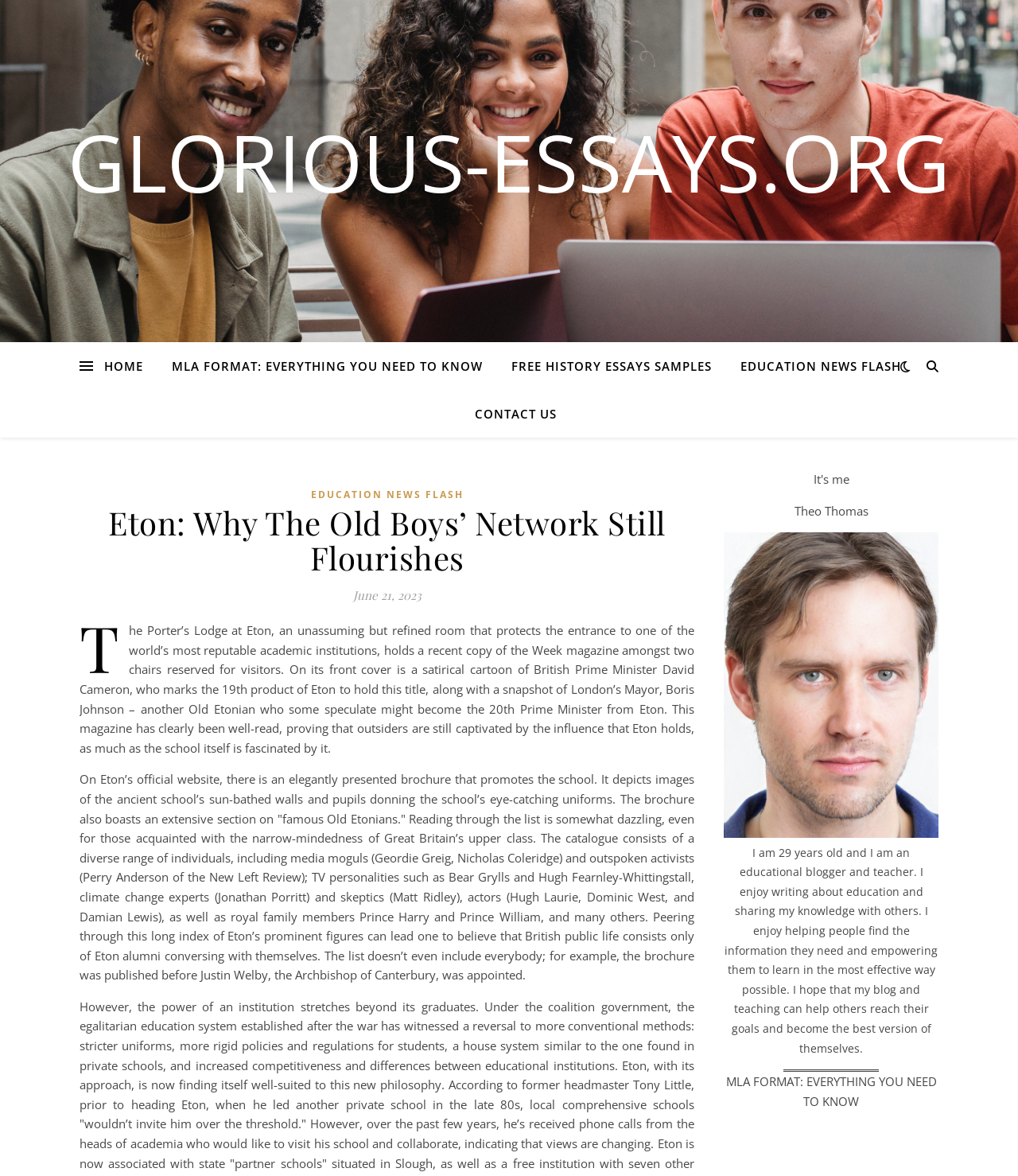Please identify the coordinates of the bounding box that should be clicked to fulfill this instruction: "Click on the 'HOME' link".

[0.102, 0.291, 0.153, 0.332]